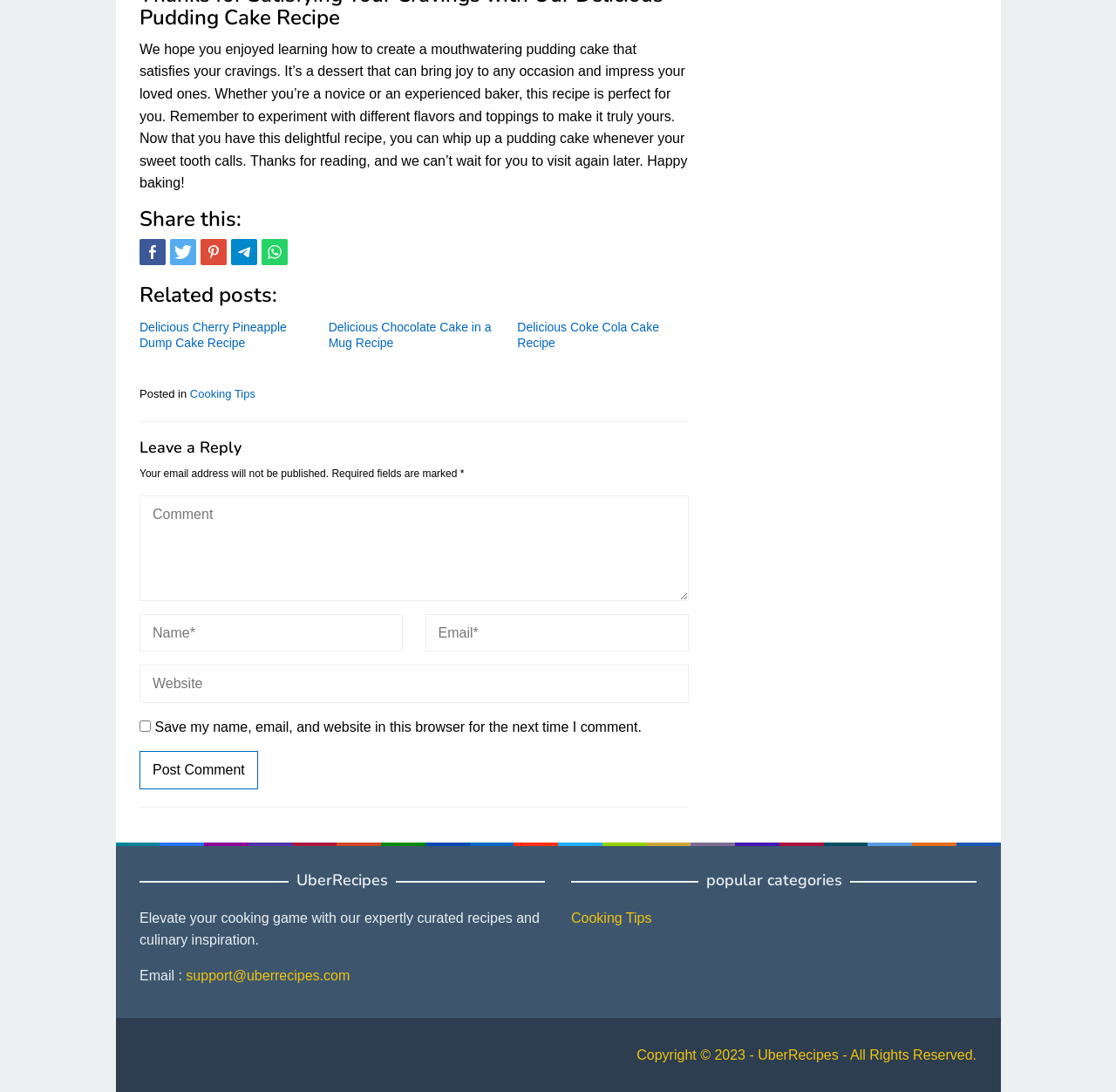Please find and report the bounding box coordinates of the element to click in order to perform the following action: "Check related posts". The coordinates should be expressed as four float numbers between 0 and 1, in the format [left, top, right, bottom].

[0.125, 0.26, 0.617, 0.281]